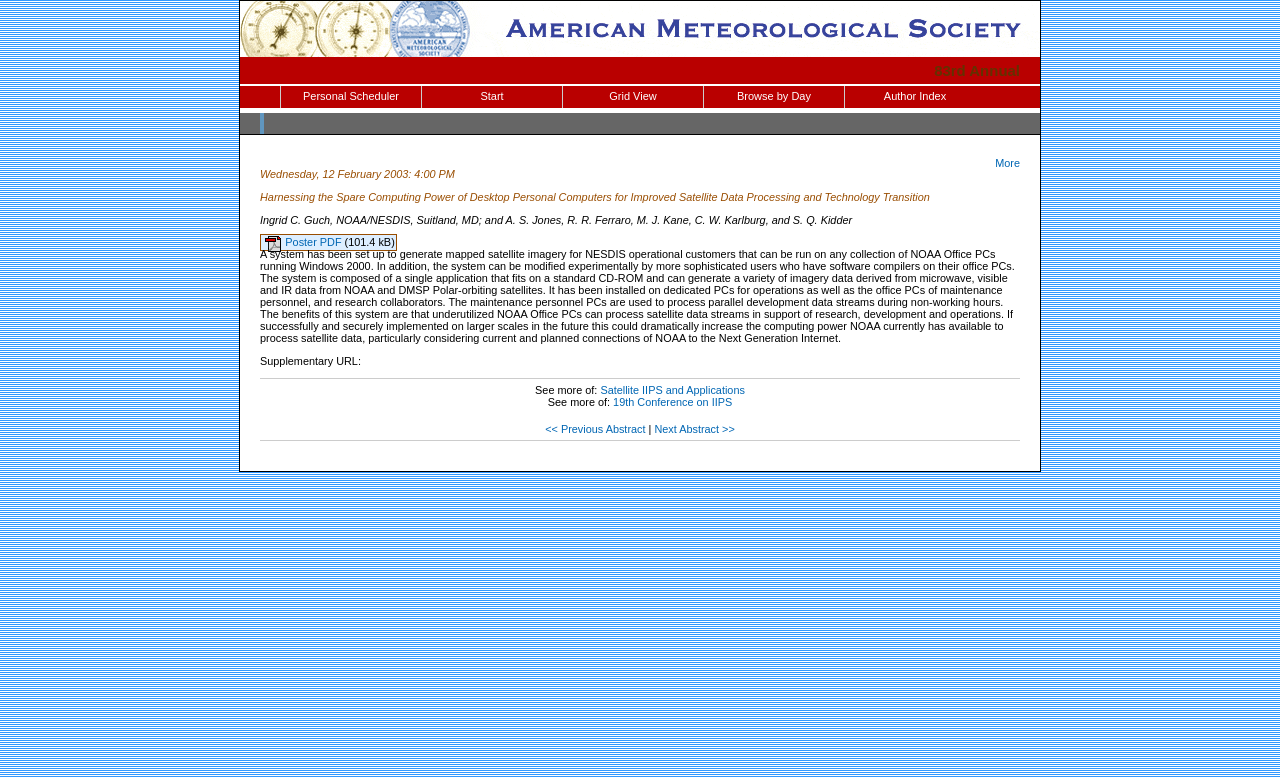Please determine the bounding box coordinates for the UI element described here. Use the format (top-left x, top-left y, bottom-right x, bottom-right y) with values bounded between 0 and 1: Grid View

[0.44, 0.111, 0.549, 0.139]